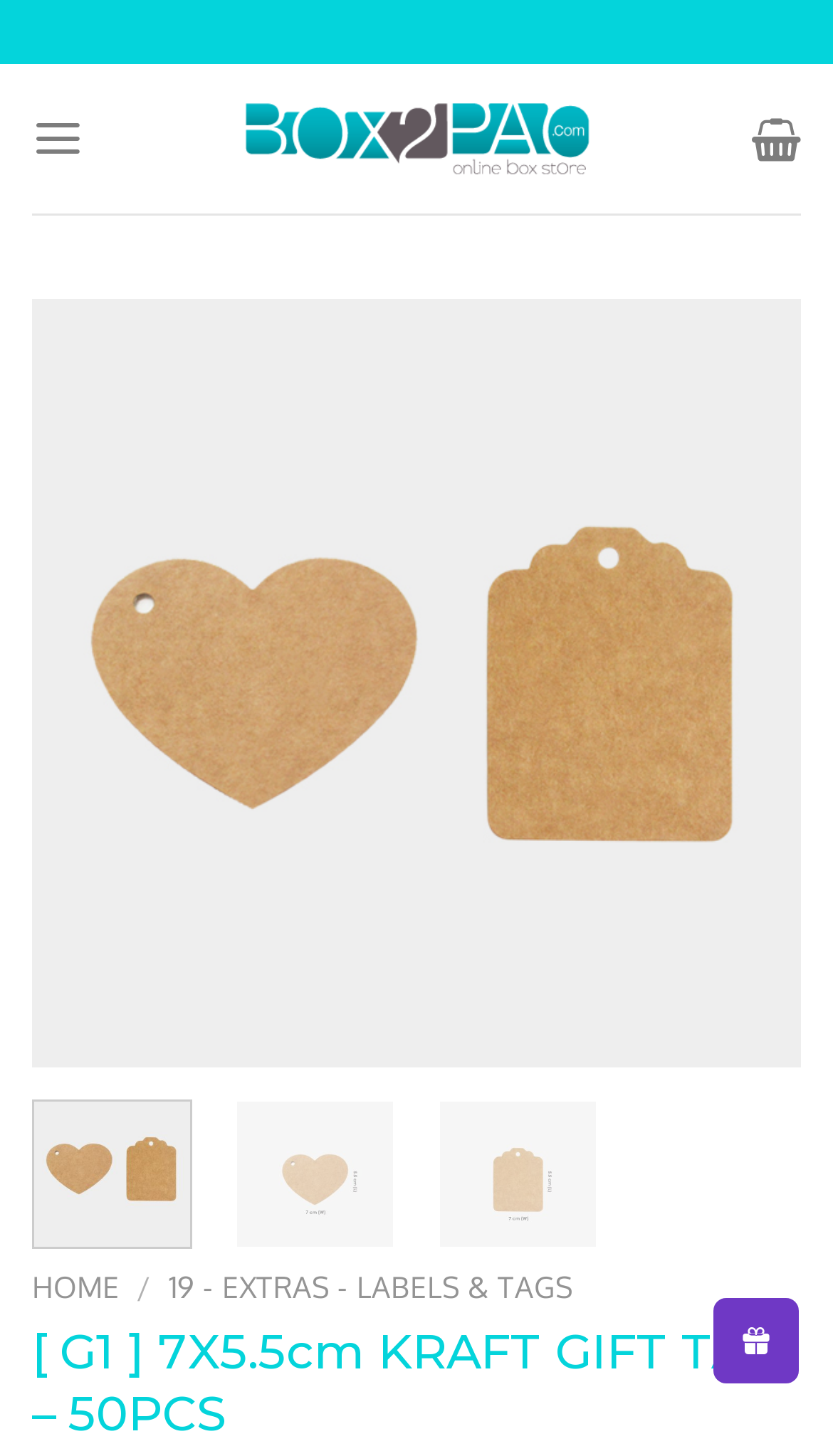Please find and report the bounding box coordinates of the element to click in order to perform the following action: "go to BOX2PAC website". The coordinates should be expressed as four float numbers between 0 and 1, in the format [left, top, right, bottom].

[0.287, 0.071, 0.713, 0.12]